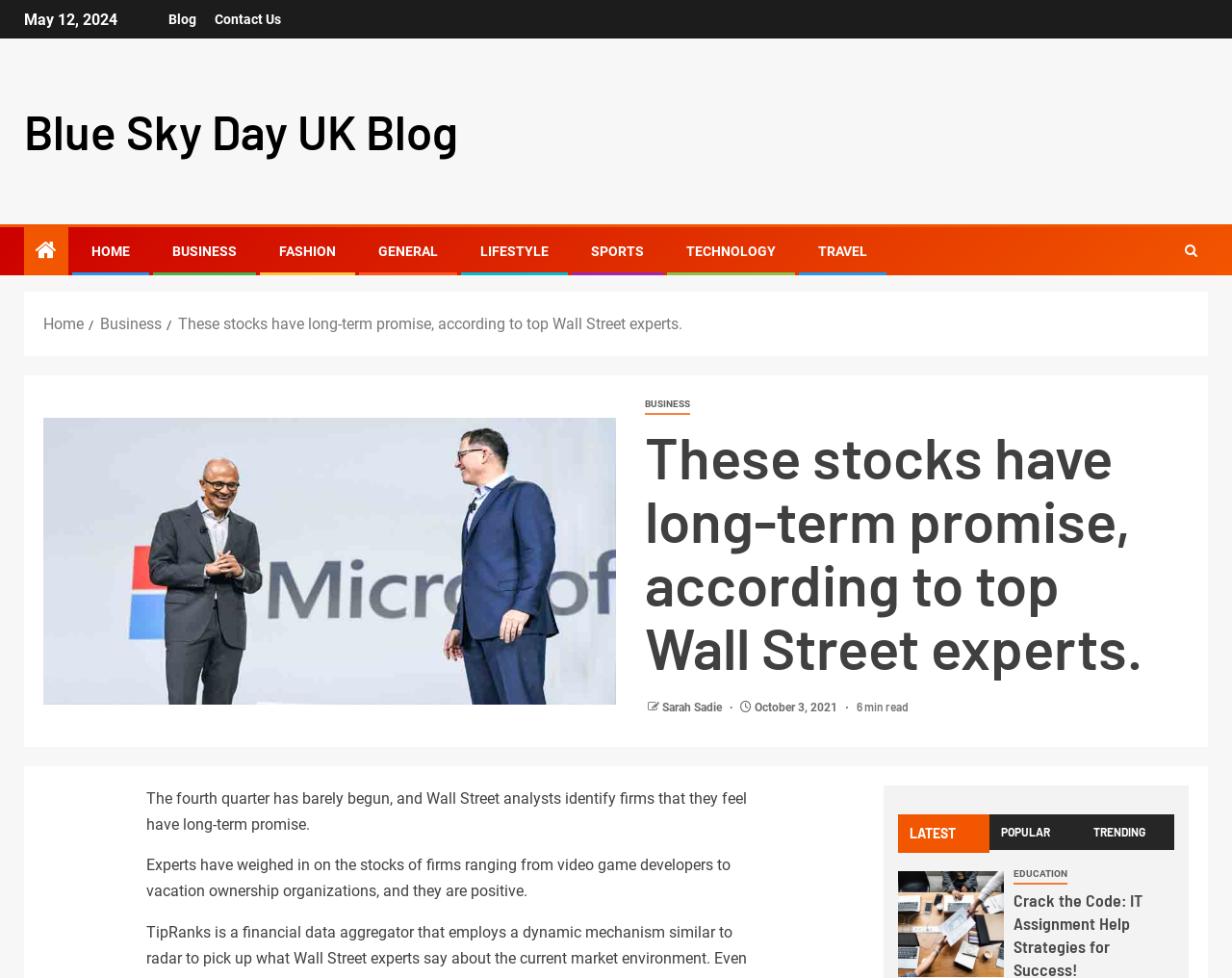Provide the bounding box coordinates of the UI element this sentence describes: "Sports".

[0.48, 0.249, 0.523, 0.265]